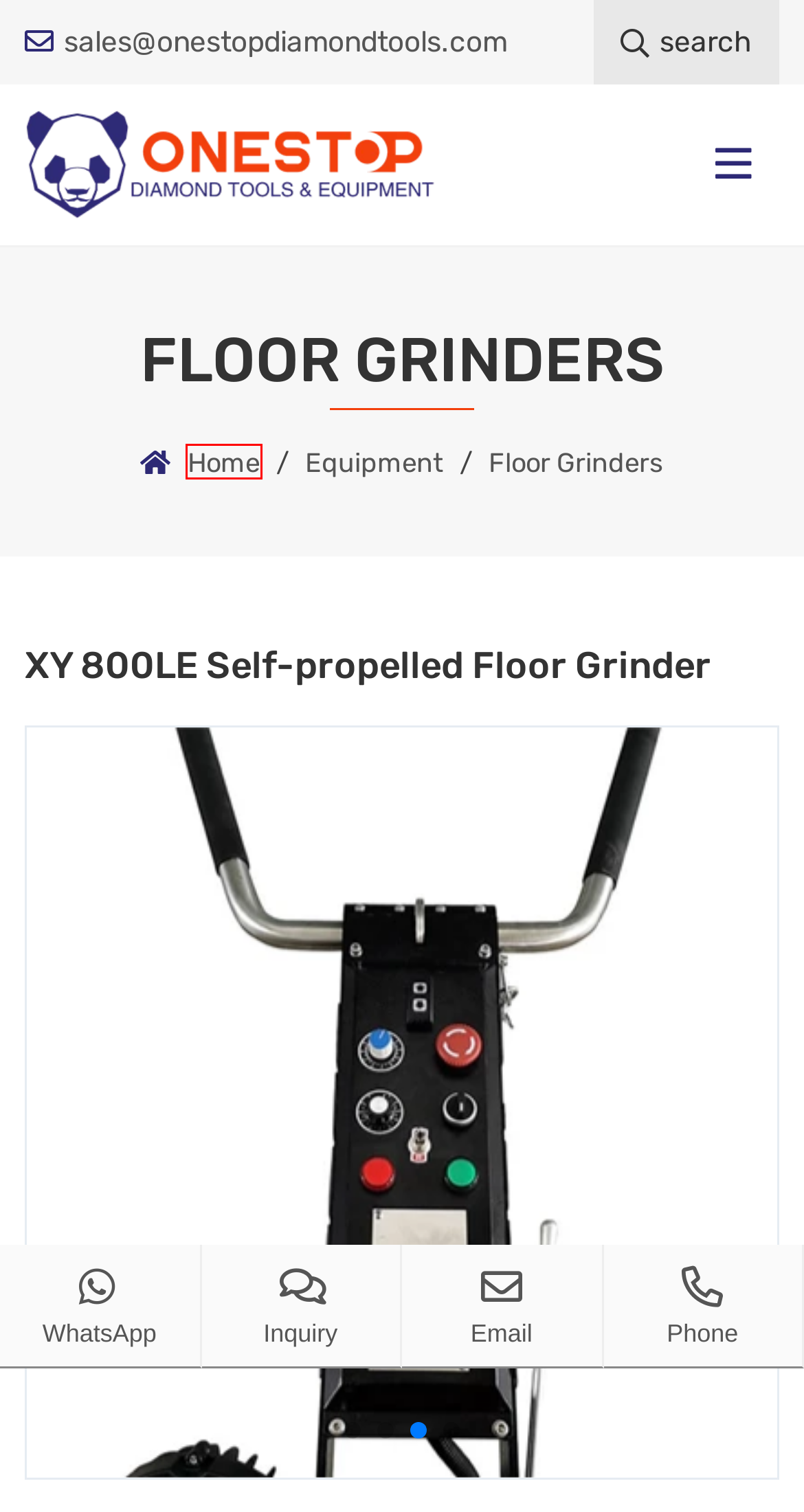Look at the given screenshot of a webpage with a red rectangle bounding box around a UI element. Pick the description that best matches the new webpage after clicking the element highlighted. The descriptions are:
A. Wholesale Factory Price China Diamond Cutting Saw Blades - OneStop Diamond Tools
B. Buy Extra Diamond Tools Accessories For Replacement - OneStop Diamond Tools
C. Buy Excellent Diamond Tools and Equipment At One Place - OneStop Diamond Tools
D. Privacy Policy - OneStop Diamond Tools
E. Buy Quality Floor Grinders, Stone Machines And Other Equipment - OneStop Diamond Tools
F. Guaranteed High Performance Floor Grinders | Easy To Operate - OneStop Diamond Tools
G. Buy Super-formulated Concrete Floor Grinding Shoes - OneStop Diamond Tools
H. Professional Diamond Tool Making Machines Supplier - OneStop Diamond Tools

C